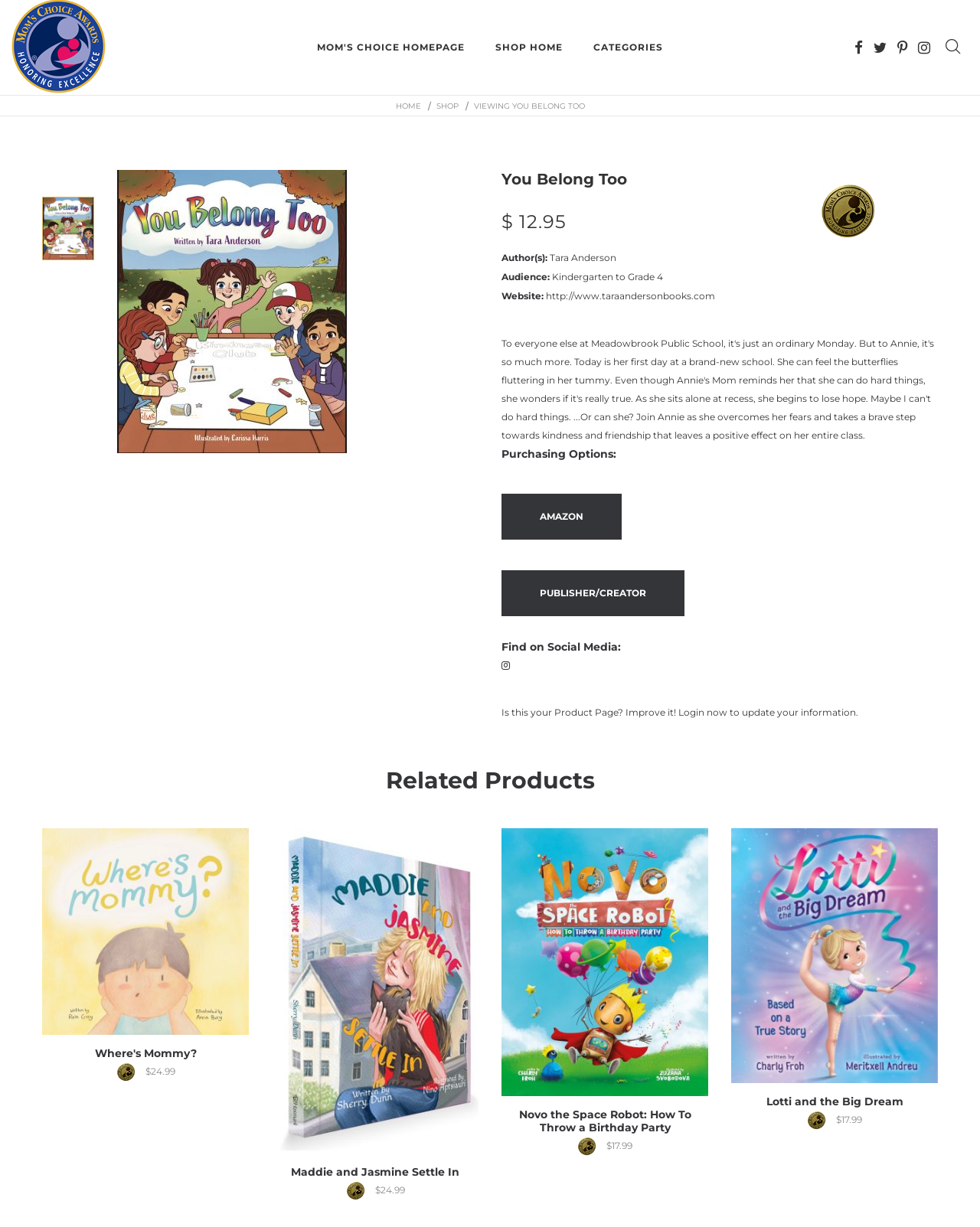Using the provided description Tara Anderson, find the bounding box coordinates for the UI element. Provide the coordinates in (top-left x, top-left y, bottom-right x, bottom-right y) format, ensuring all values are between 0 and 1.

[0.561, 0.205, 0.629, 0.215]